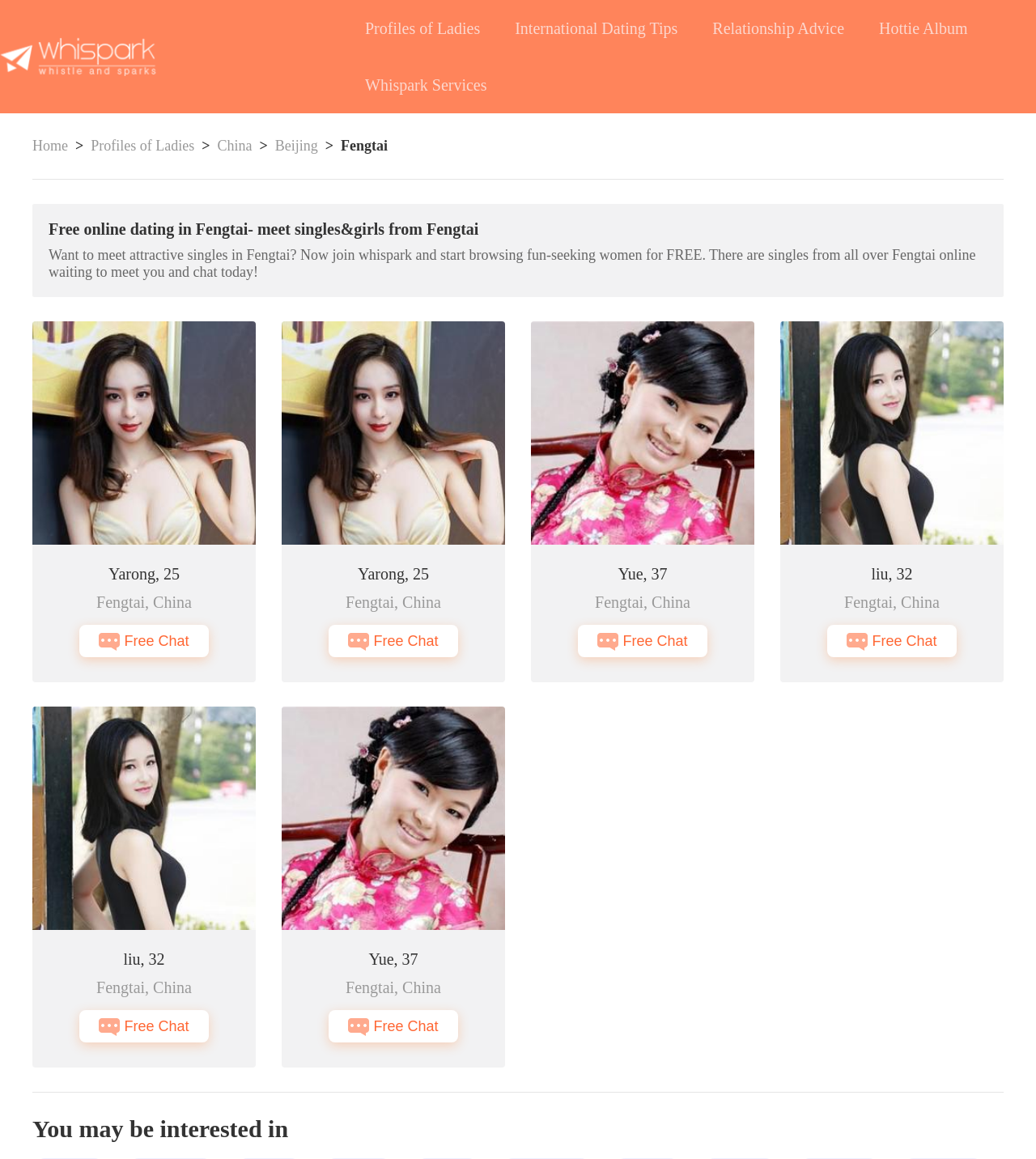Please provide a comprehensive answer to the question based on the screenshot: What is the location of the singles on this website?

The webpage explicitly states that it is a free Fengtai dating site, and the profiles displayed on the homepage all indicate that the individuals are from Fengtai, China. This suggests that the website is focused on connecting users with singles from this specific location.